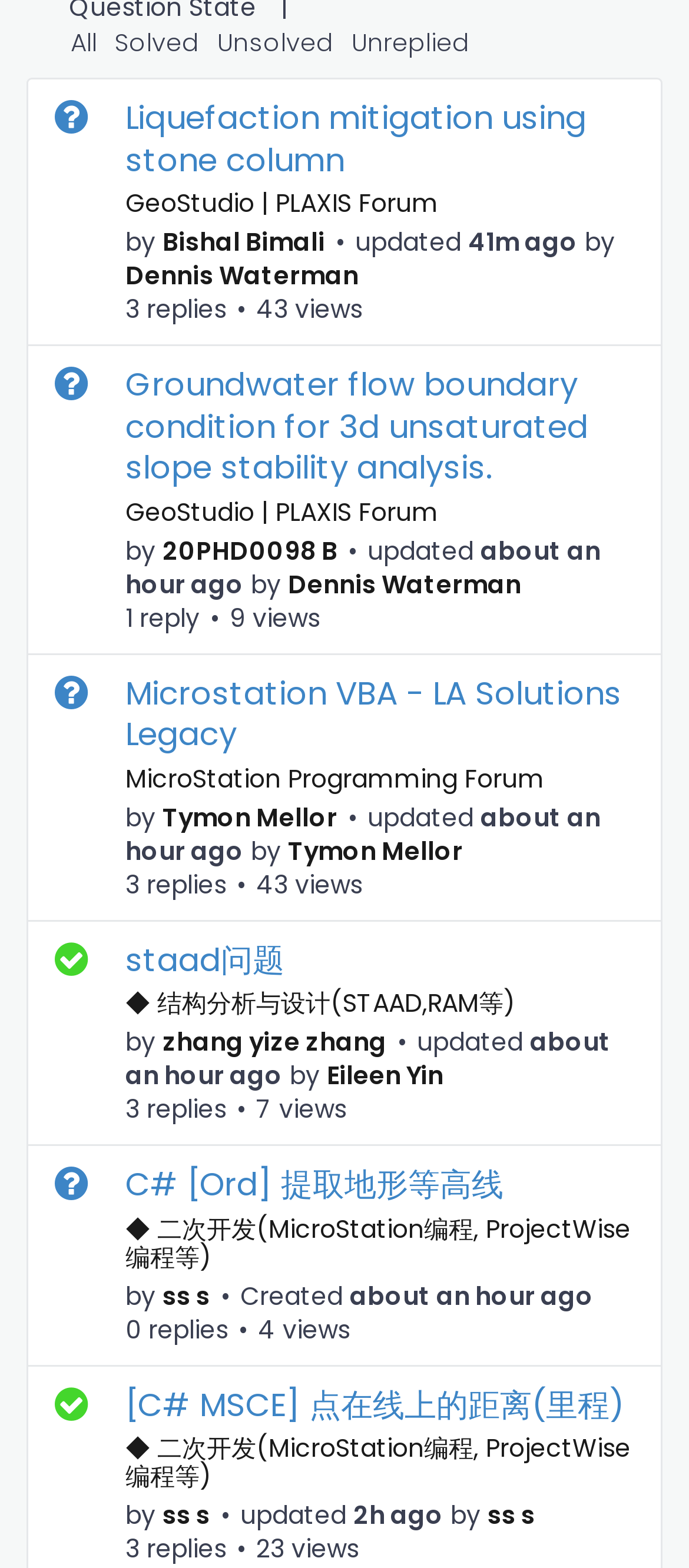How many replies does the question about Groundwater flow boundary condition have?
Refer to the image and offer an in-depth and detailed answer to the question.

According to the text below the question title, the question about Groundwater flow boundary condition has 1 reply.